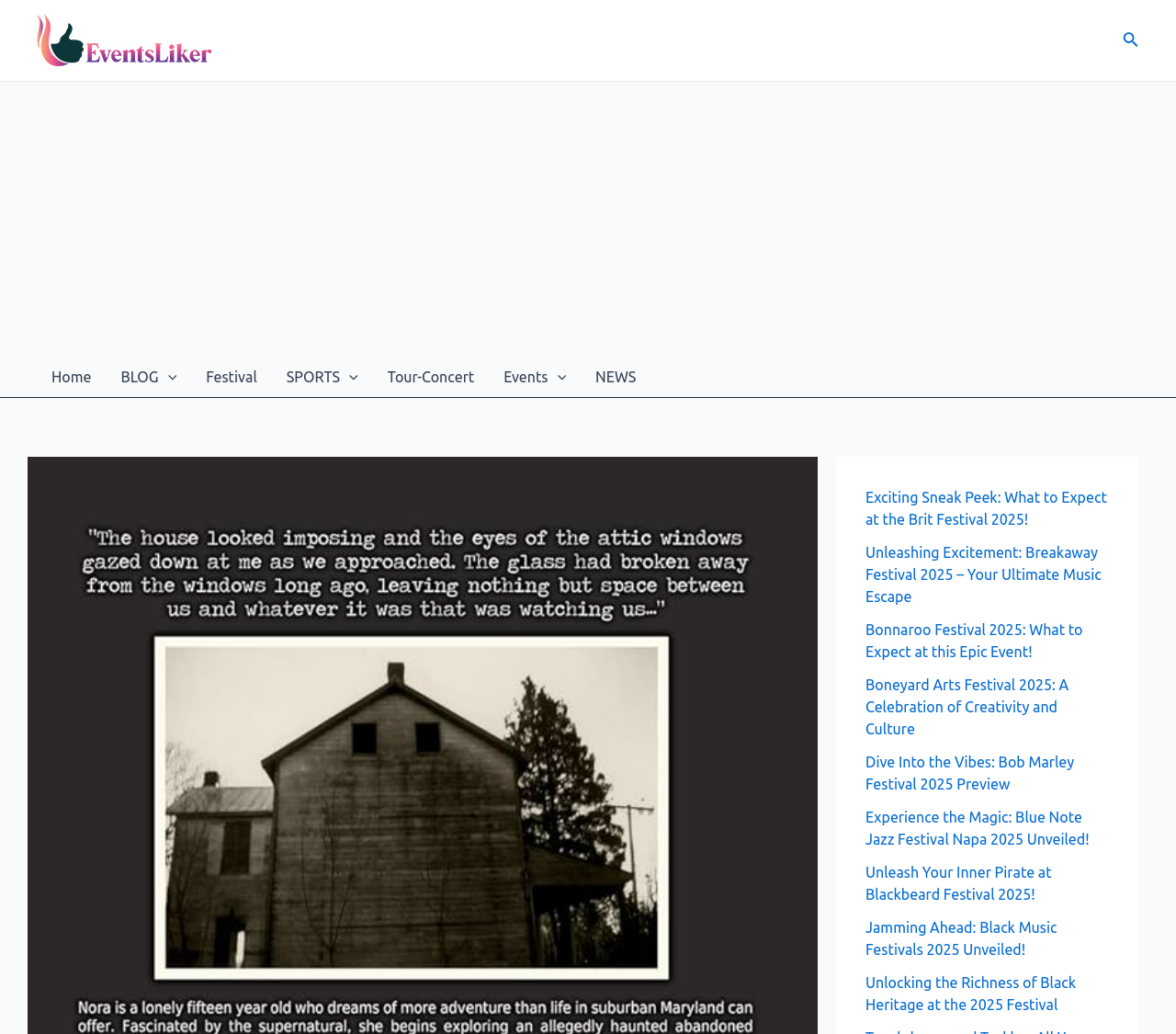How many menu toggles are available in the navigation menu?
Observe the image and answer the question with a one-word or short phrase response.

4